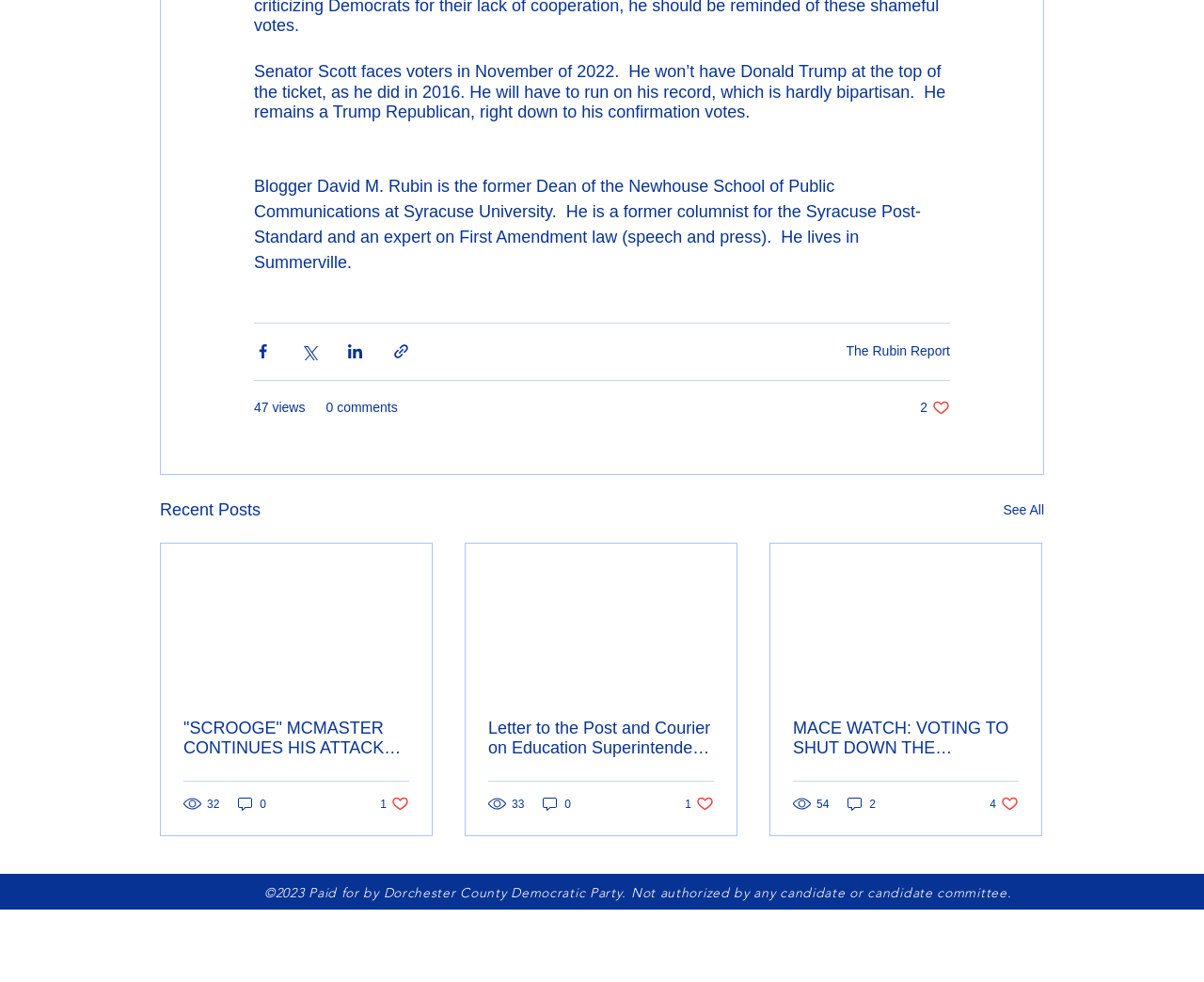Determine the bounding box coordinates for the UI element with the following description: "32". The coordinates should be four float numbers between 0 and 1, represented as [left, top, right, bottom].

[0.152, 0.81, 0.184, 0.828]